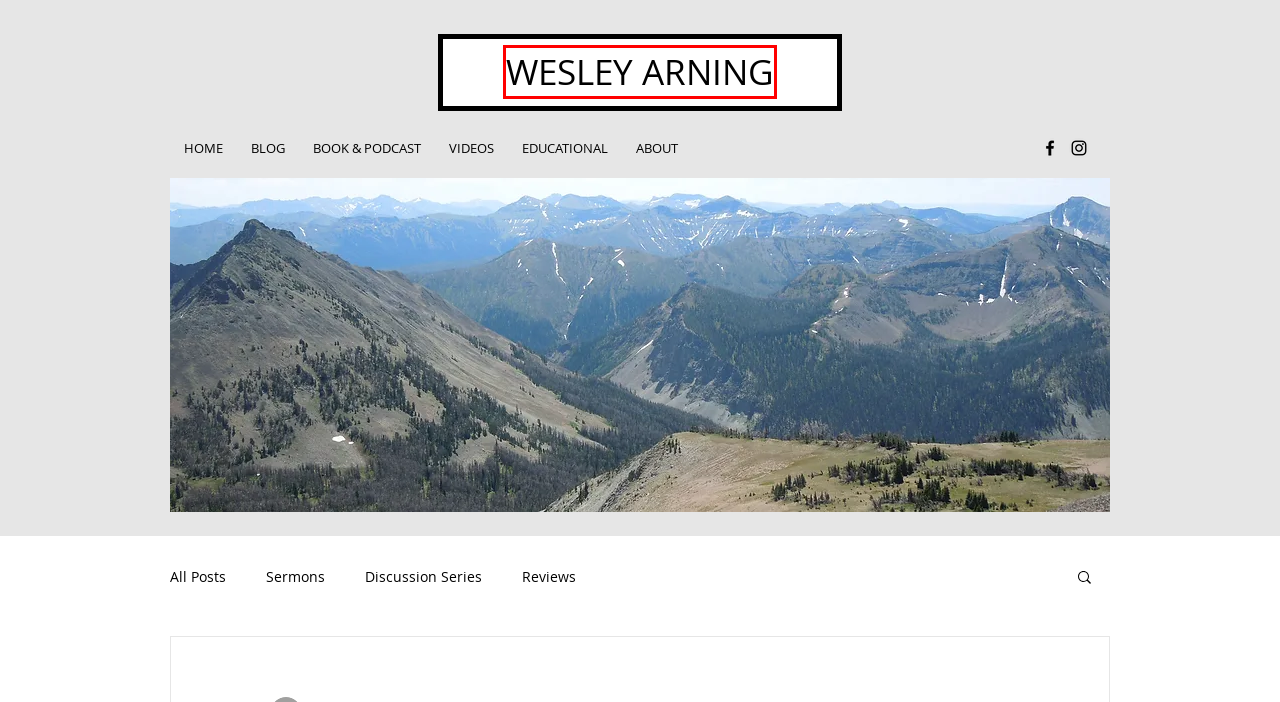Observe the provided screenshot of a webpage that has a red rectangle bounding box. Determine the webpage description that best matches the new webpage after clicking the element inside the red bounding box. Here are the candidates:
A. BOOK & PODCAST | Wesley Arning
B. Sermons
C. ABOUT | Wesley Arning
D. Wesley Arning | writer blog
E. VIDEOS | Wesley Arning
F. EDUCATIONAL | Wesley Arning
G. Reviews
H. BLOG | Wesley Arning

D